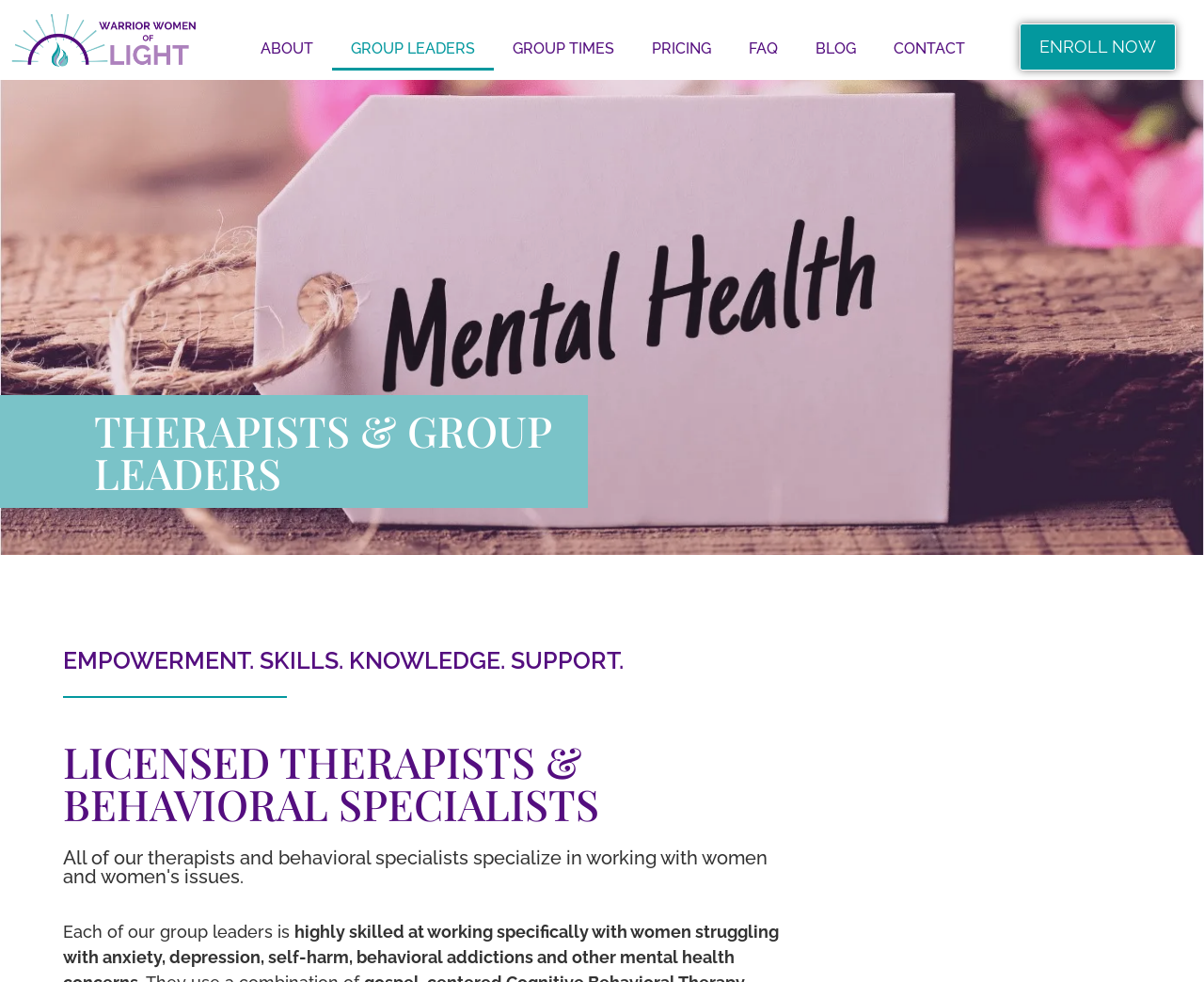Pinpoint the bounding box coordinates for the area that should be clicked to perform the following instruction: "contact us".

[0.727, 0.028, 0.818, 0.072]